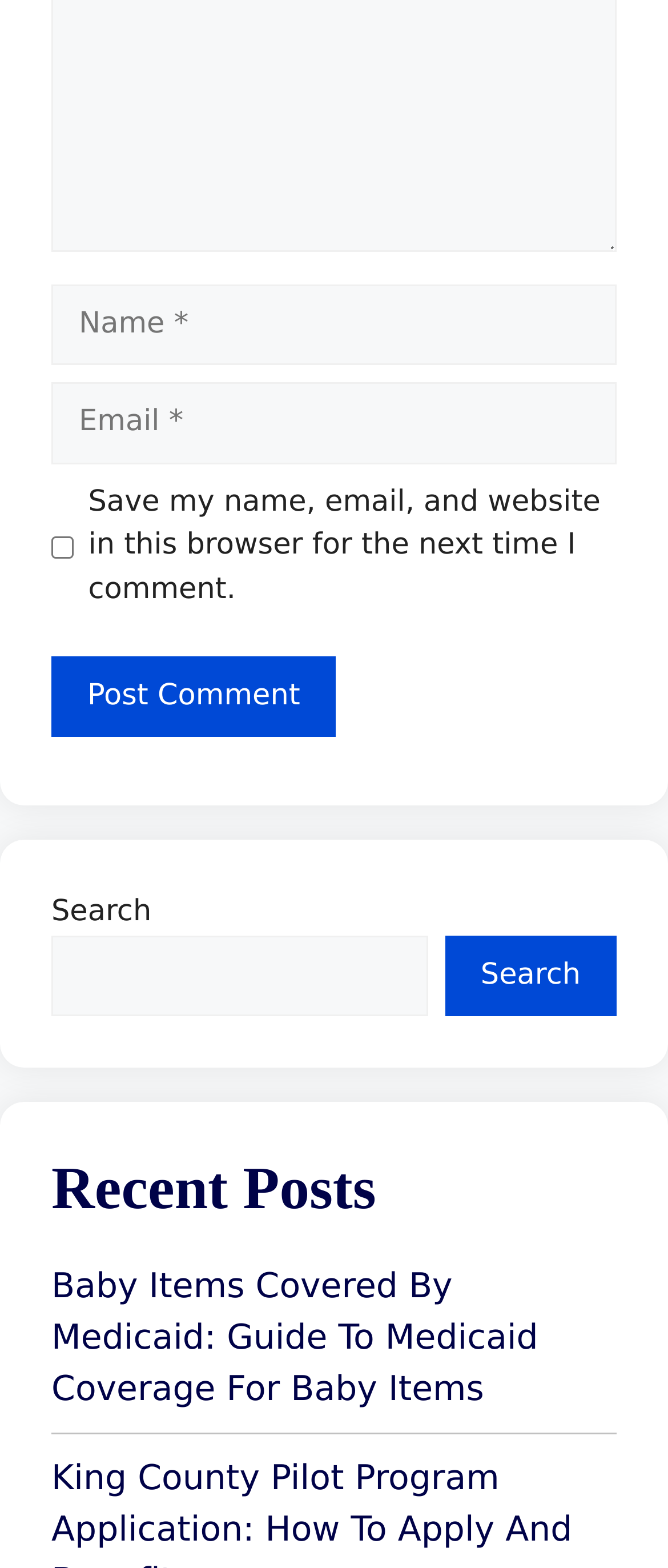Using the details in the image, give a detailed response to the question below:
What is the function of the button below the search box?

The button is located below the search box and is labeled 'Search'. This implies that its function is to initiate a search query using the text entered in the search box.